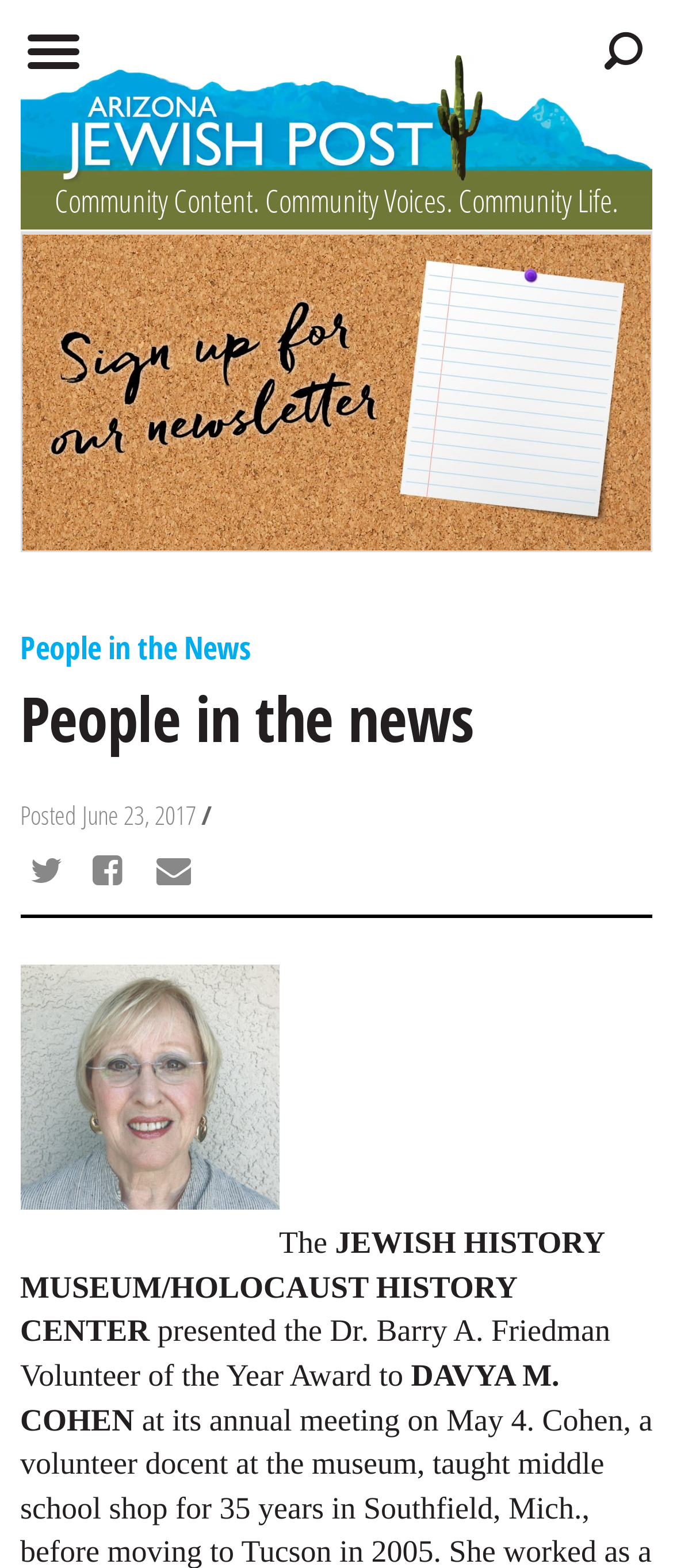Locate and extract the text of the main heading on the webpage.

People in the news